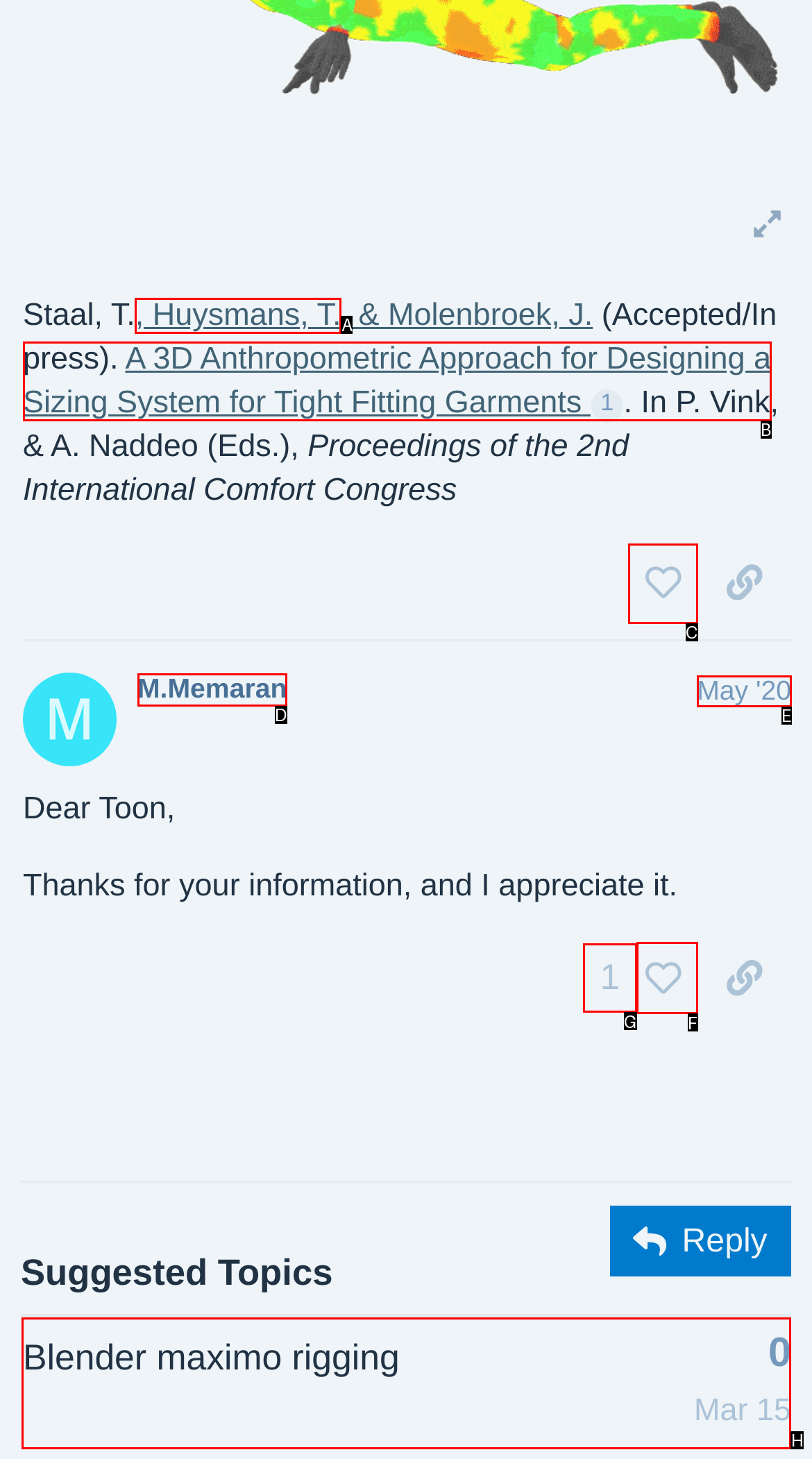Determine the letter of the UI element that will complete the task: View the topic 'Blender maximo rigging'
Reply with the corresponding letter.

H